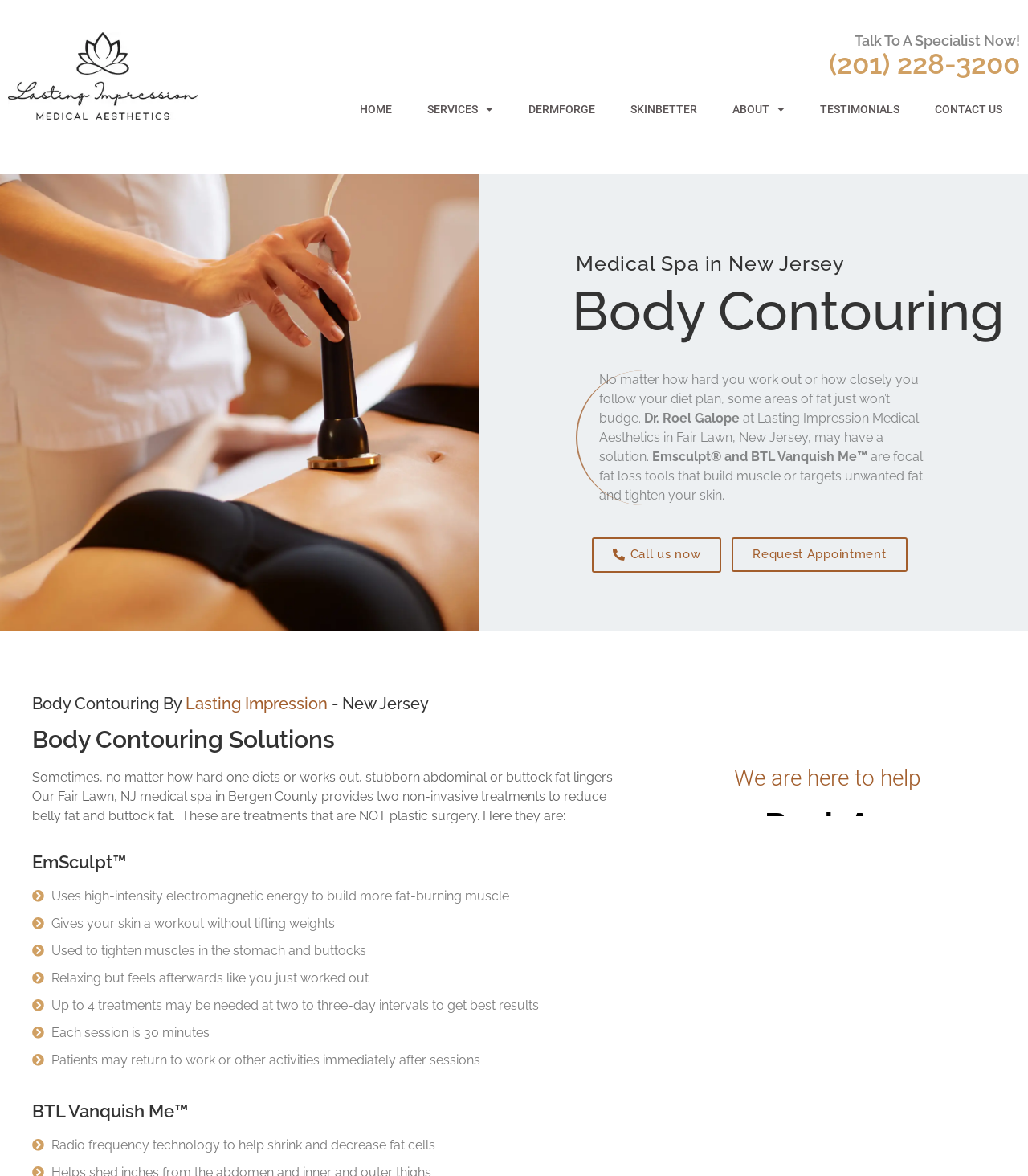Determine the bounding box coordinates of the section to be clicked to follow the instruction: "Navigate to the 'SERVICES' page". The coordinates should be given as four float numbers between 0 and 1, formatted as [left, top, right, bottom].

[0.398, 0.072, 0.497, 0.113]